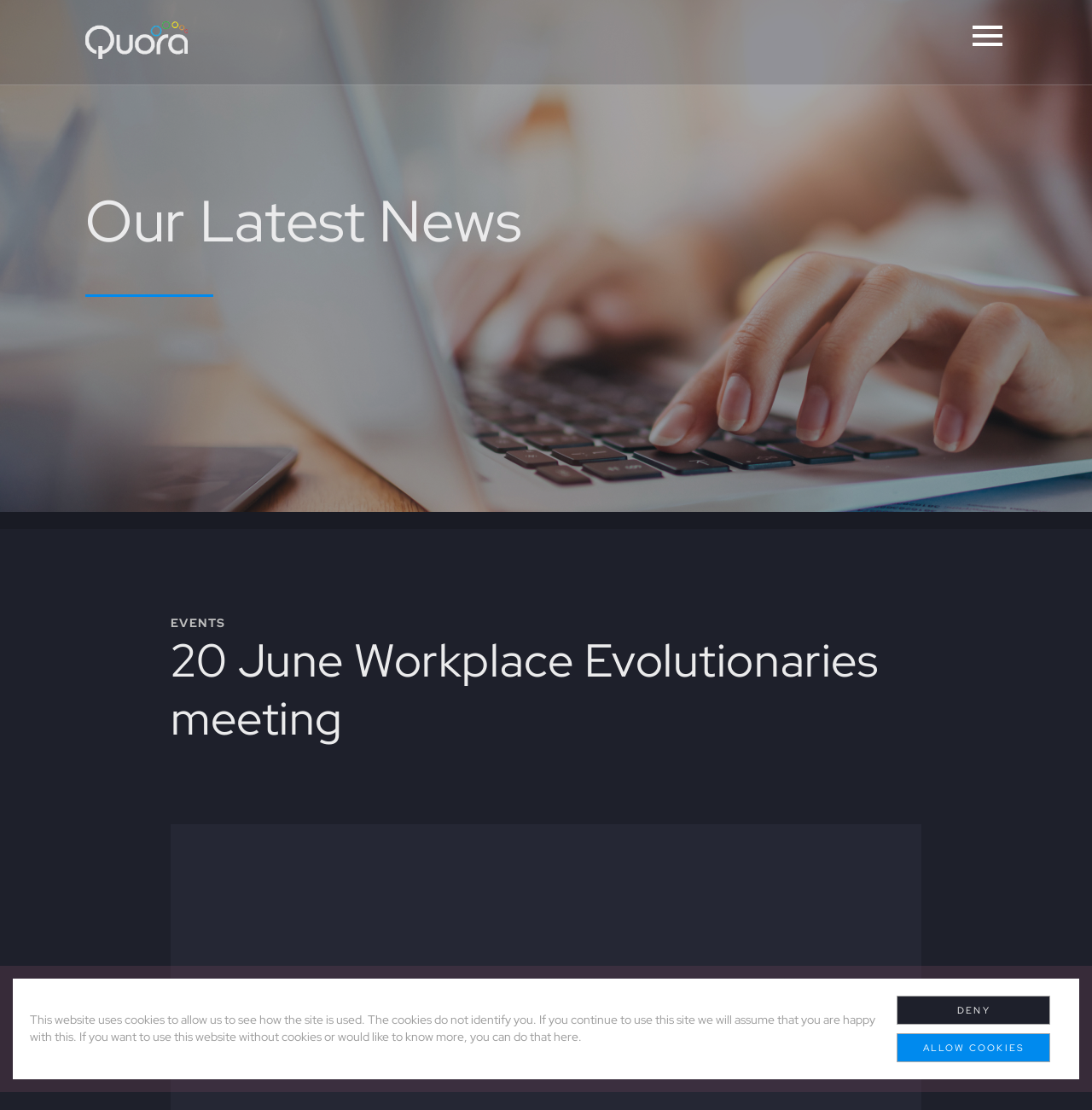Create an elaborate caption that covers all aspects of the webpage.

The webpage appears to be about Workplace Evolutionaries, a meeting or event related to the Royal Institute of Chartered Surveyors (RICS). At the bottom of the page, there is a notification about the website's use of cookies, which informs users that the site uses cookies to track usage and provides options to deny or allow cookies.

Above the cookie notification, there are three main sections. On the top-left, there is a link, although its destination is not specified. Below the link, there is a heading titled "Our Latest News", which suggests that the page may contain news articles or updates.

To the right of the "Our Latest News" heading, there is a section with a heading titled "EVENTS" and another heading titled "20 June Workplace Evolutionaries meeting", which is likely the main topic of the page. This section may contain information about the meeting, such as details, schedules, or updates.